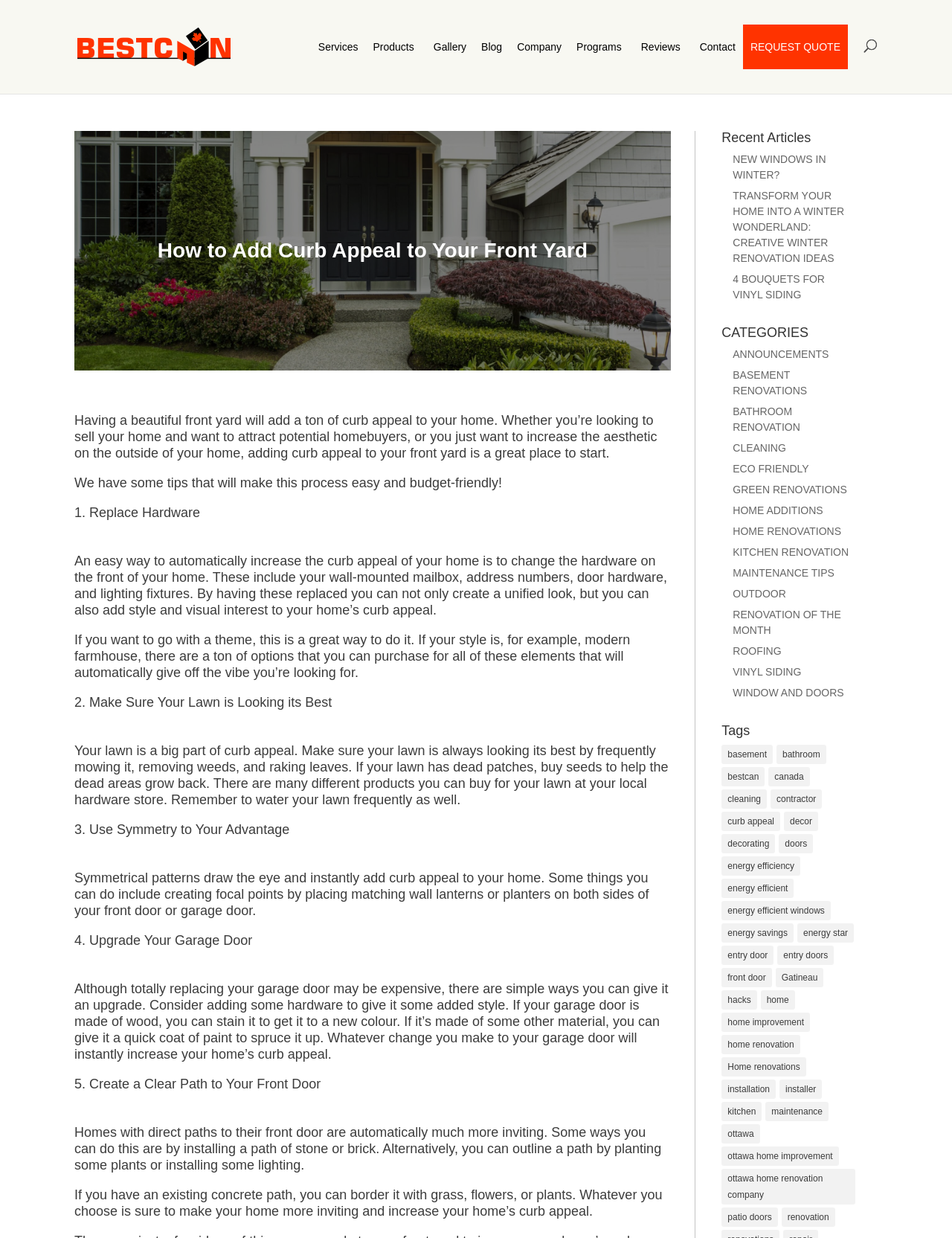Please find the bounding box for the UI component described as follows: "4 Bouquets For Vinyl Siding".

[0.77, 0.221, 0.866, 0.243]